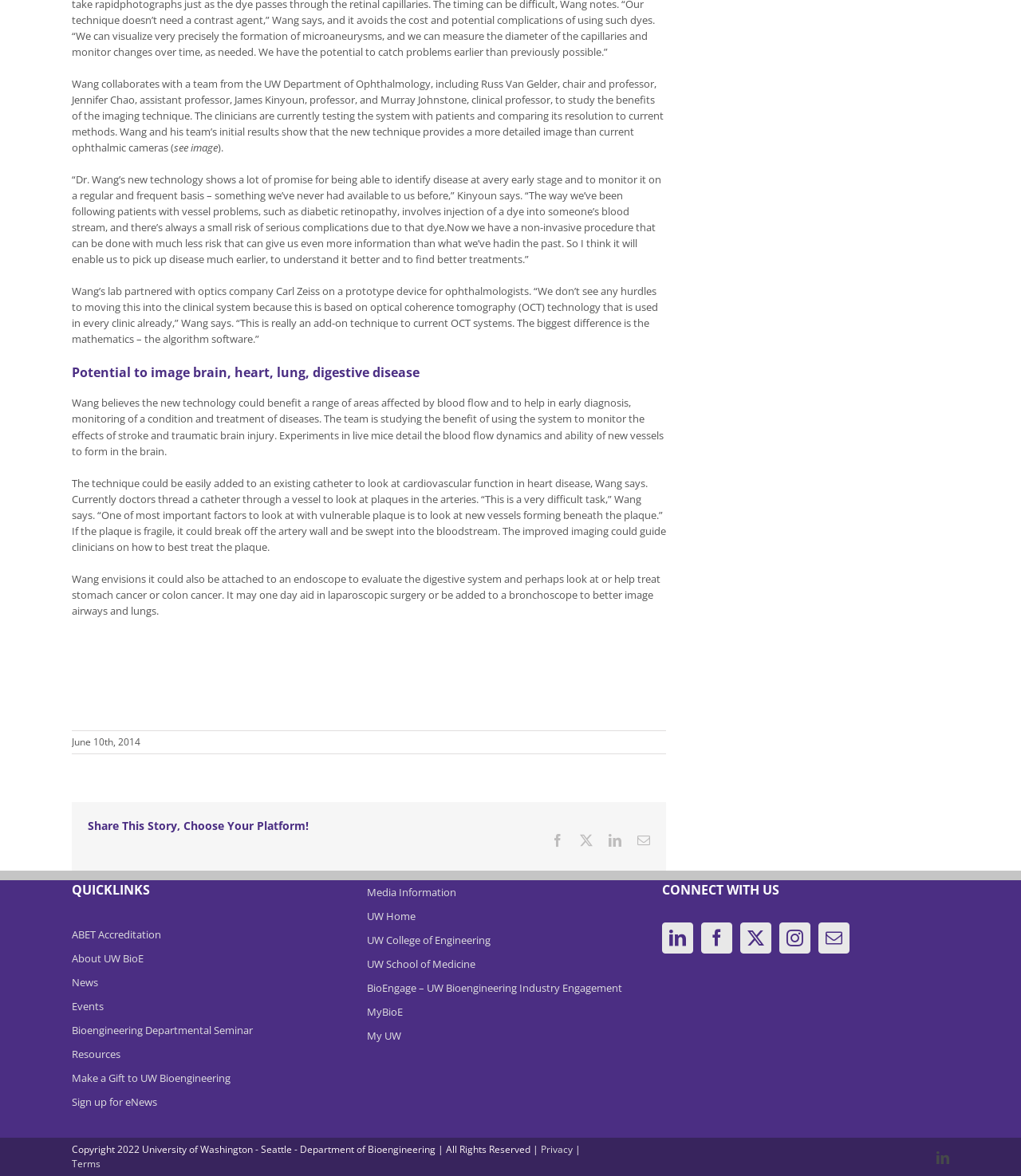Please find the bounding box for the following UI element description. Provide the coordinates in (top-left x, top-left y, bottom-right x, bottom-right y) format, with values between 0 and 1: Resources

[0.07, 0.886, 0.352, 0.906]